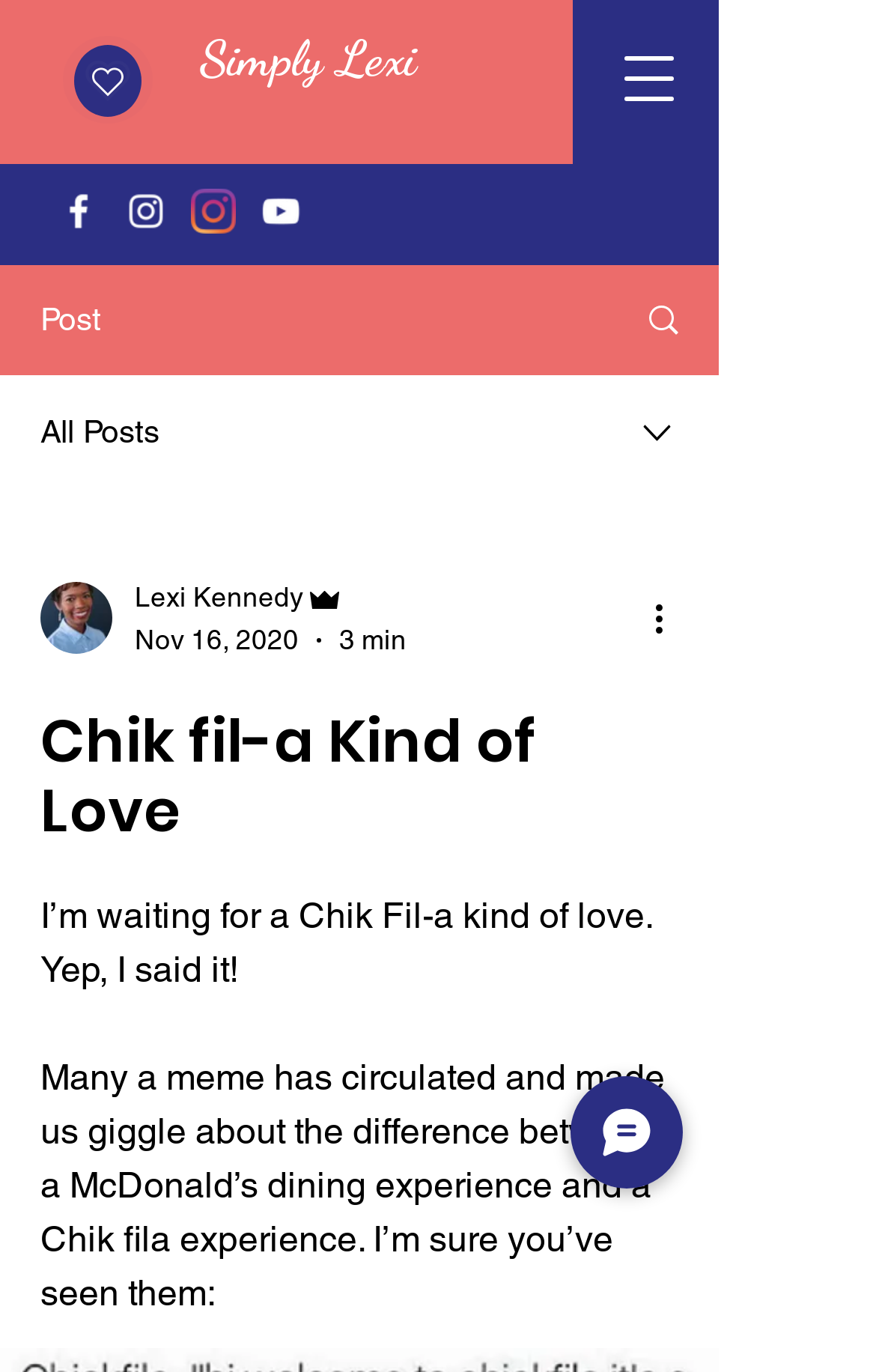Please determine the primary heading and provide its text.

Chik fil-a Kind of Love